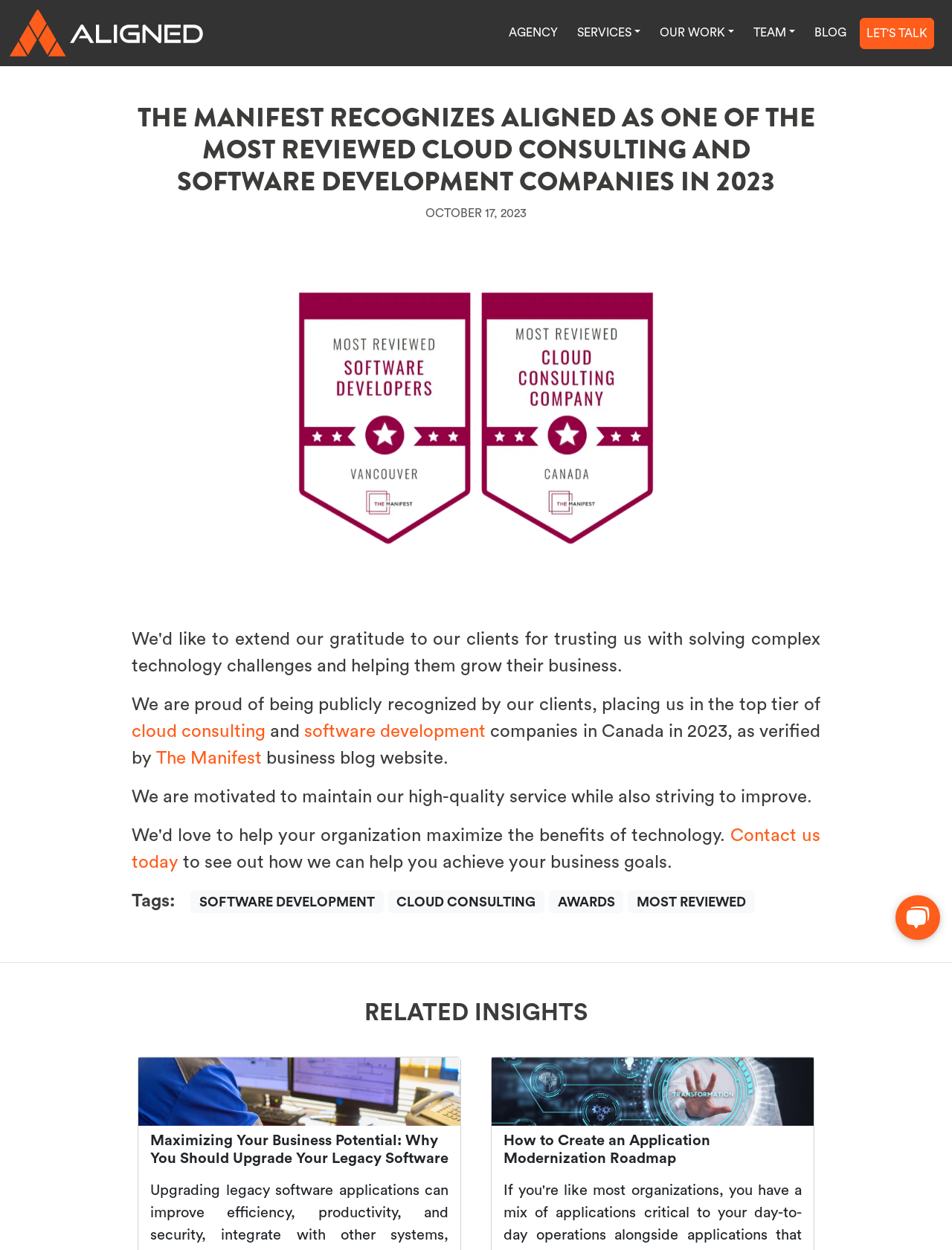Reply to the question with a single word or phrase:
What is the purpose of the 'LET'S TALK' link?

Contact the company